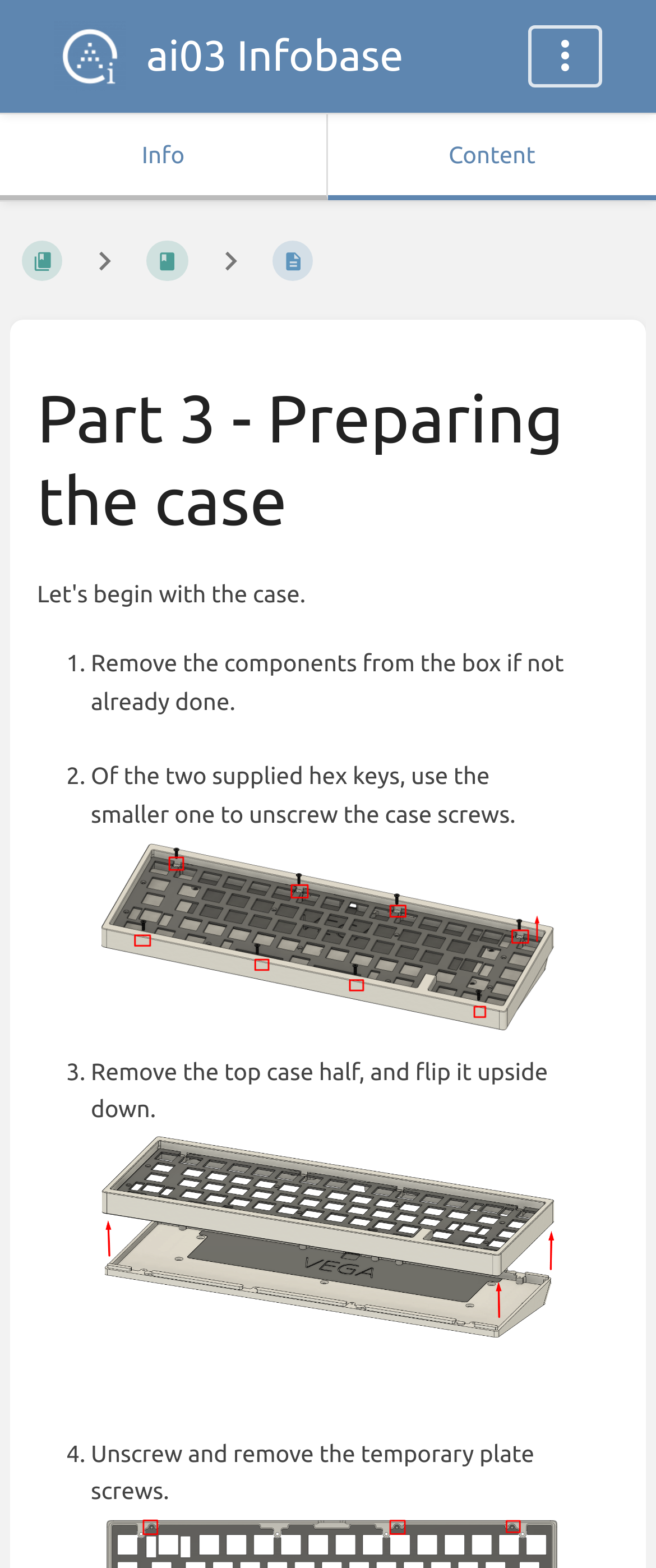Can you identify the bounding box coordinates of the clickable region needed to carry out this instruction: 'View image-1600529872537.png'? The coordinates should be four float numbers within the range of 0 to 1, stated as [left, top, right, bottom].

[0.138, 0.651, 0.862, 0.668]